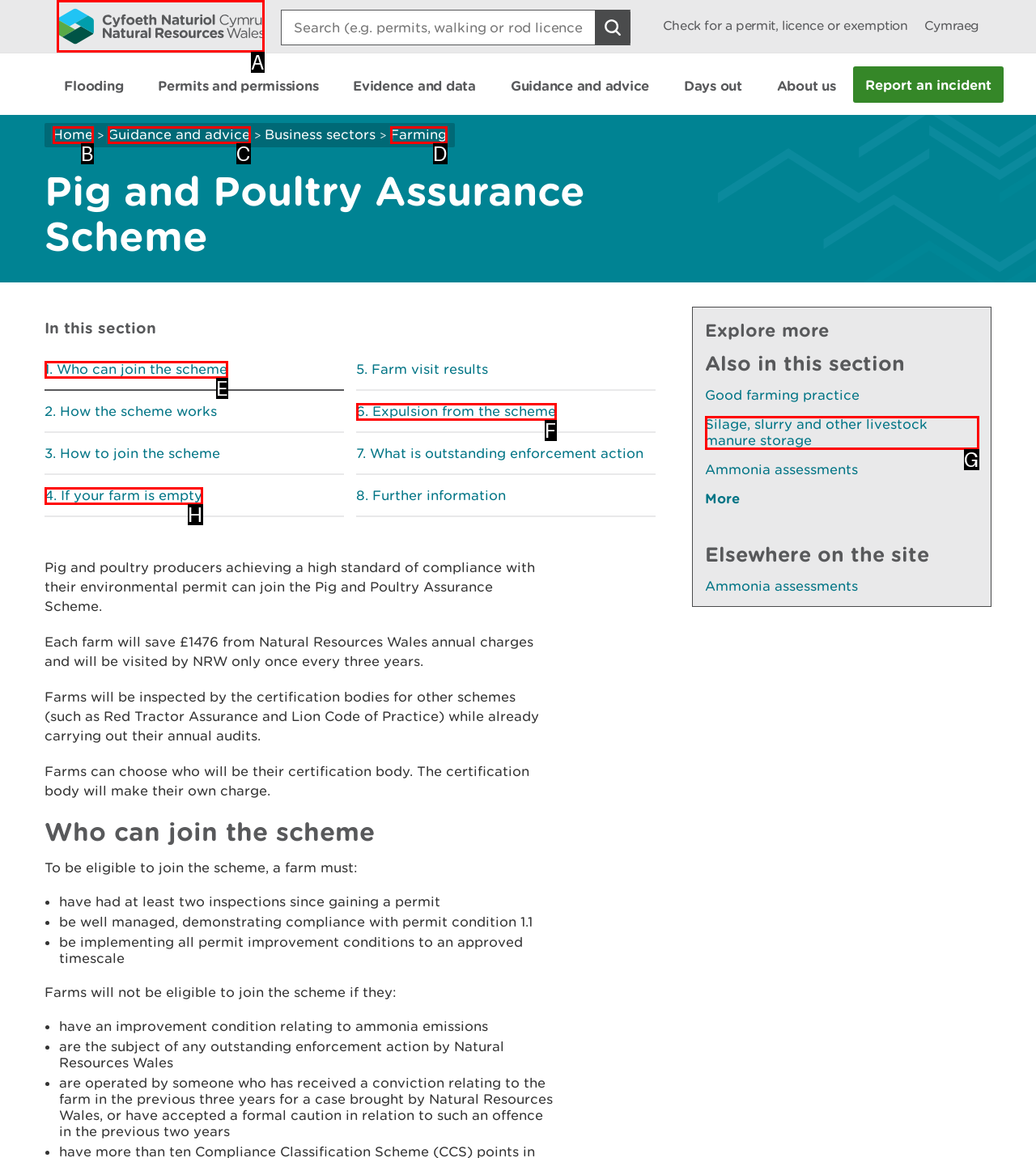Determine the correct UI element to click for this instruction: Return to NRW homepage. Respond with the letter of the chosen element.

A